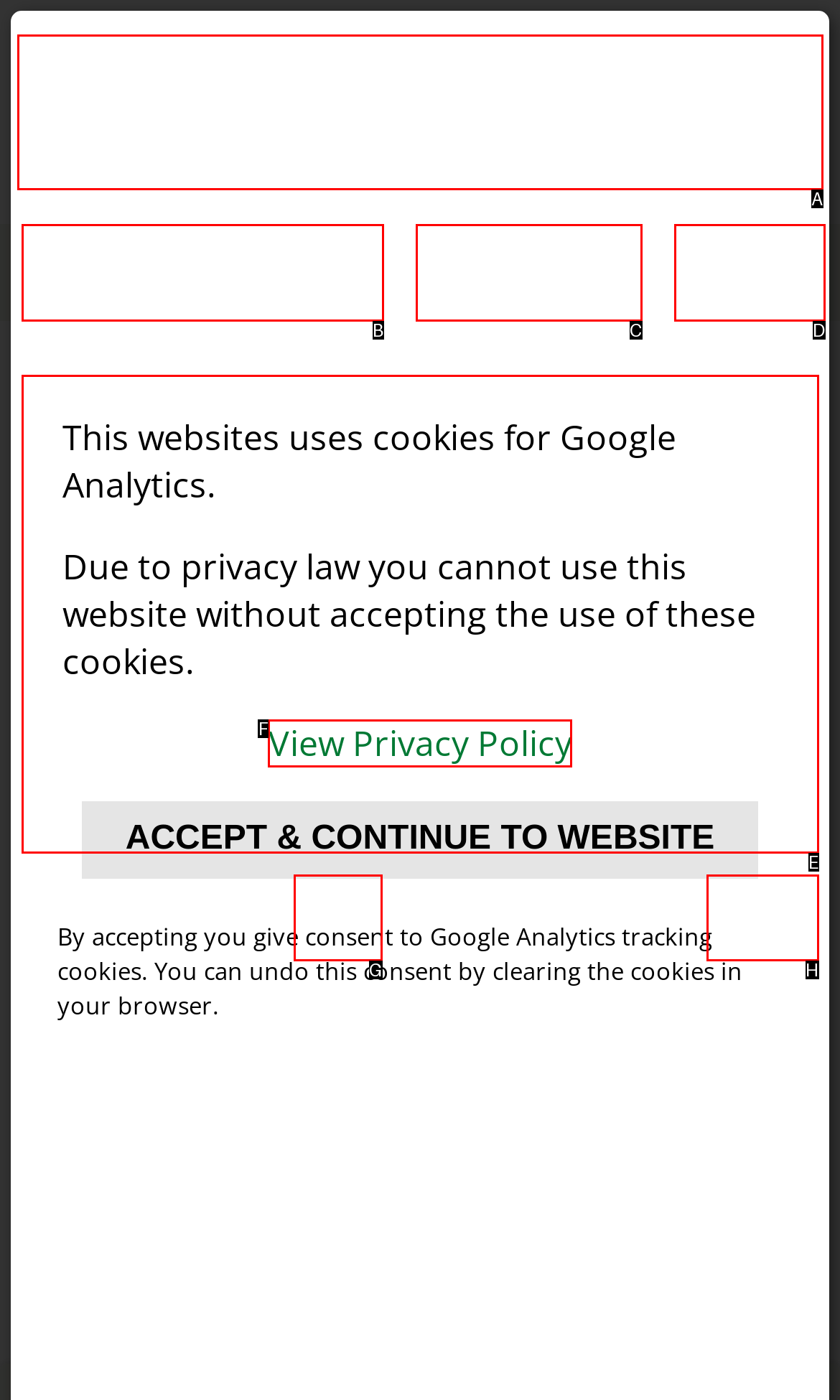Assess the description: Menu ☰ and select the option that matches. Provide the letter of the chosen option directly from the given choices.

C